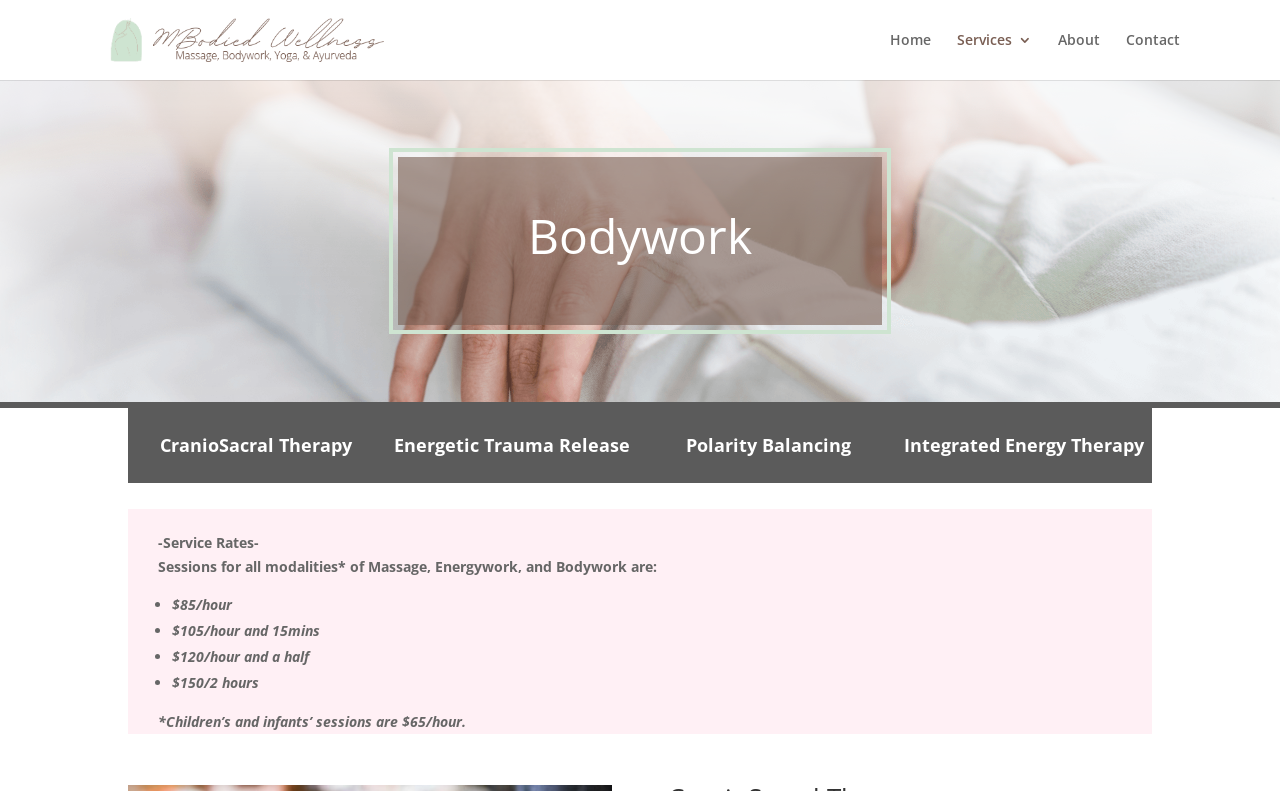Describe all significant elements and features of the webpage.

The webpage is about MBodied Wellness, a bodywork service provider. At the top left, there is a logo image and a link to "MBodied Wellness". On the top right, there are four navigation links: "Home", "Services 3", "About", and "Contact". 

Below the navigation links, there is a heading "Bodywork" centered on the page. Underneath the heading, there are four types of bodywork services listed: "CranioSacral Therapy", "Energetic Trauma Release", "Polarity Balancing", and "Integrated Energy Therapy". 

Further down, there is a section about service rates. The title "-Service Rates-" is followed by a description of the session rates for all modalities of massage, energy work, and bodywork. Below this, there is a list of four session rates: "$85/hour", "$105/hour and 15mins", "$120/hour and a half", and "$150/2 hours". Each rate is preceded by a bullet point. Additionally, there is a note at the bottom stating that children's and infants' sessions are $65/hour.